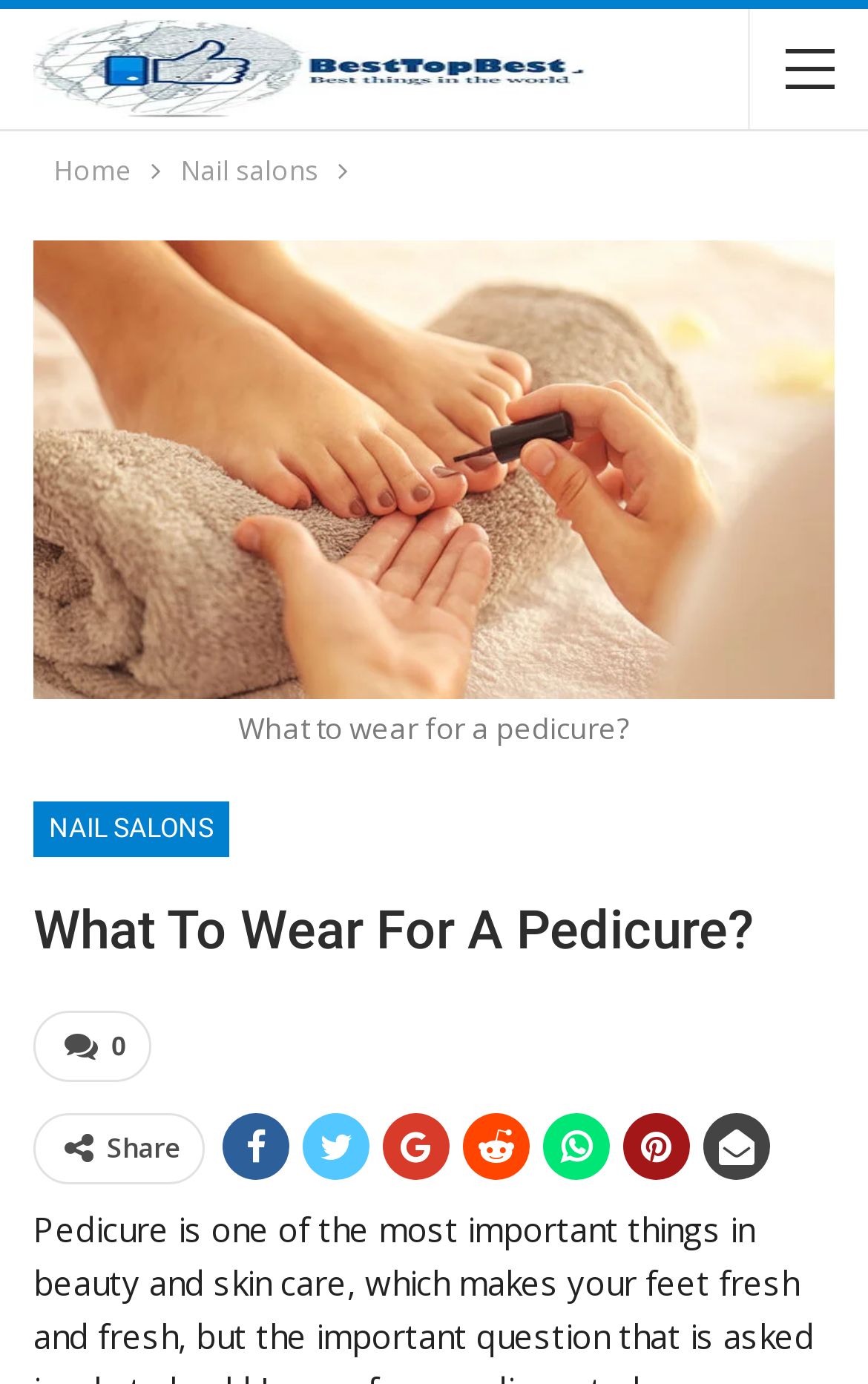Please find the top heading of the webpage and generate its text.

What To Wear For A Pedicure?